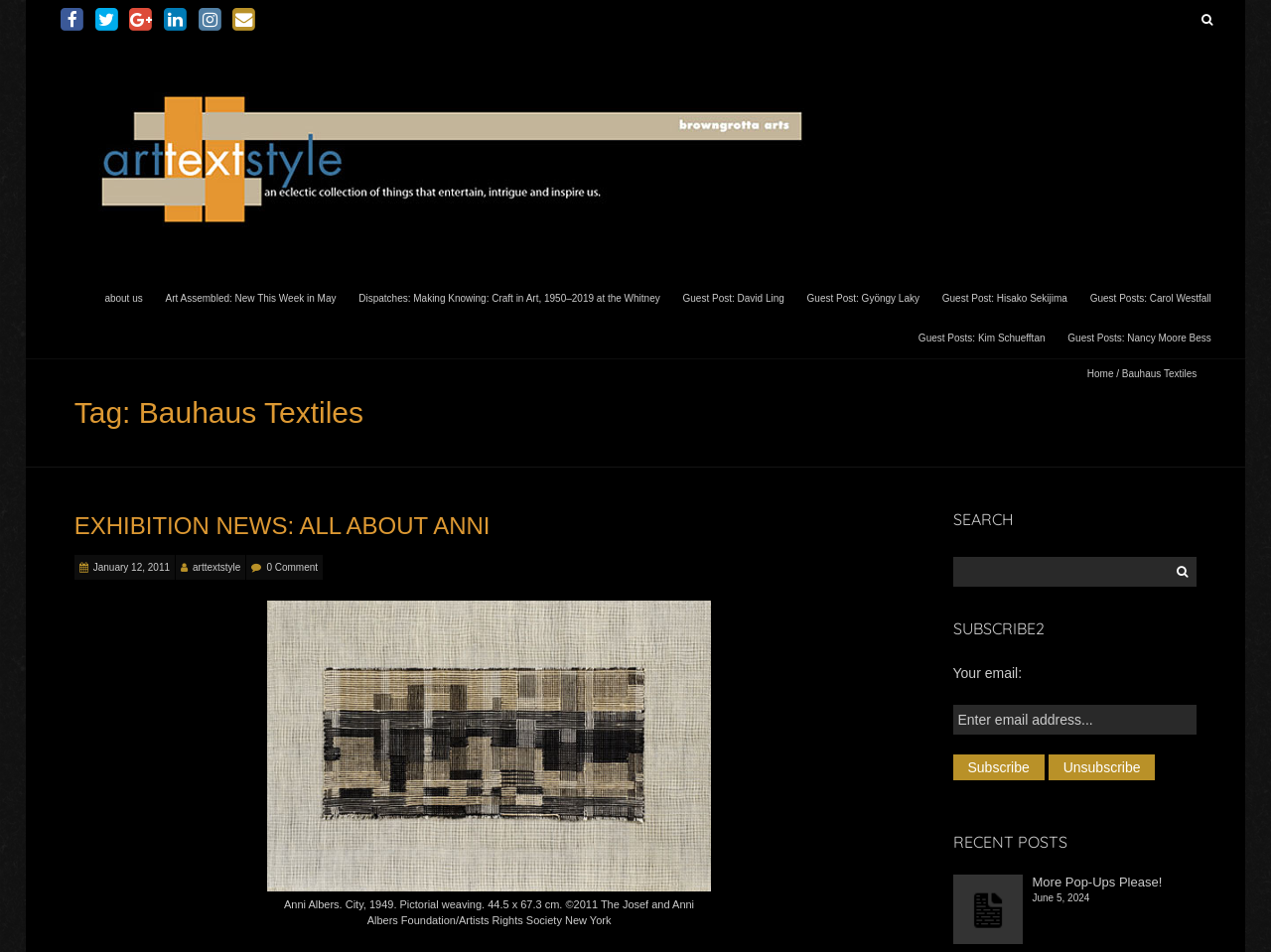Determine the main headline from the webpage and extract its text.

Tag: Bauhaus Textiles